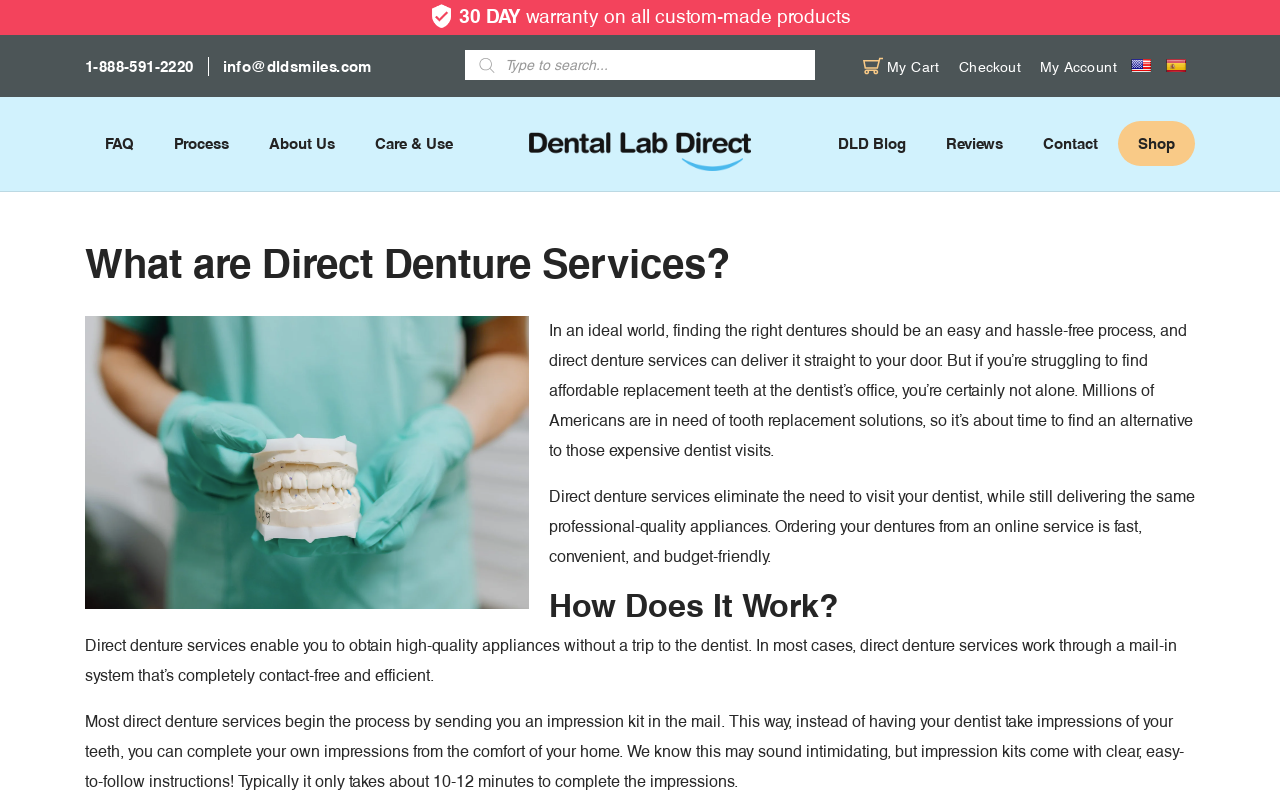How do direct denture services eliminate the need to visit a dentist?
From the image, respond using a single word or phrase.

By delivering professional-quality appliances online